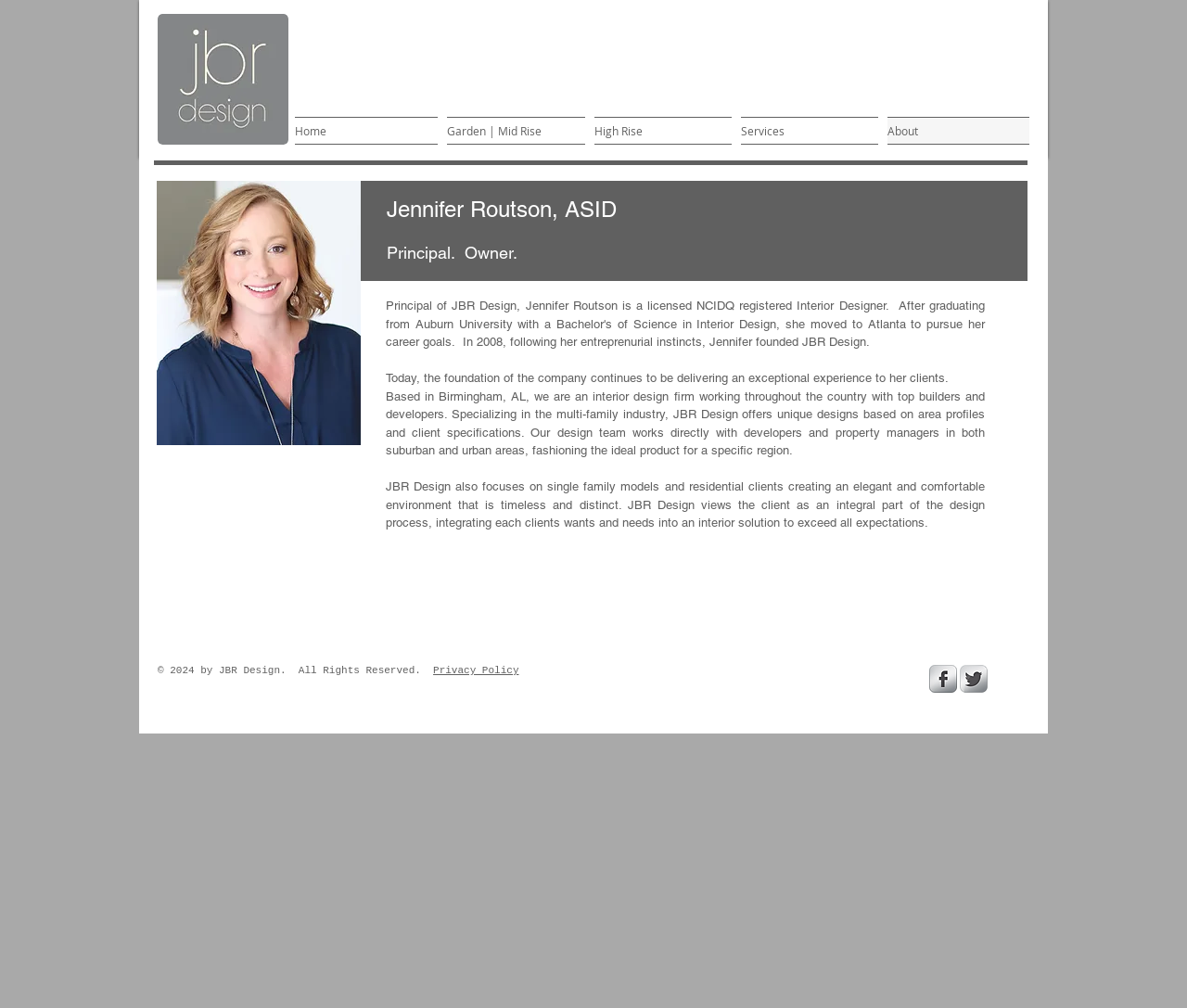Please give a succinct answer to the question in one word or phrase:
What is the name of the image on the webpage?

jen-4_26351098263_o.jpg